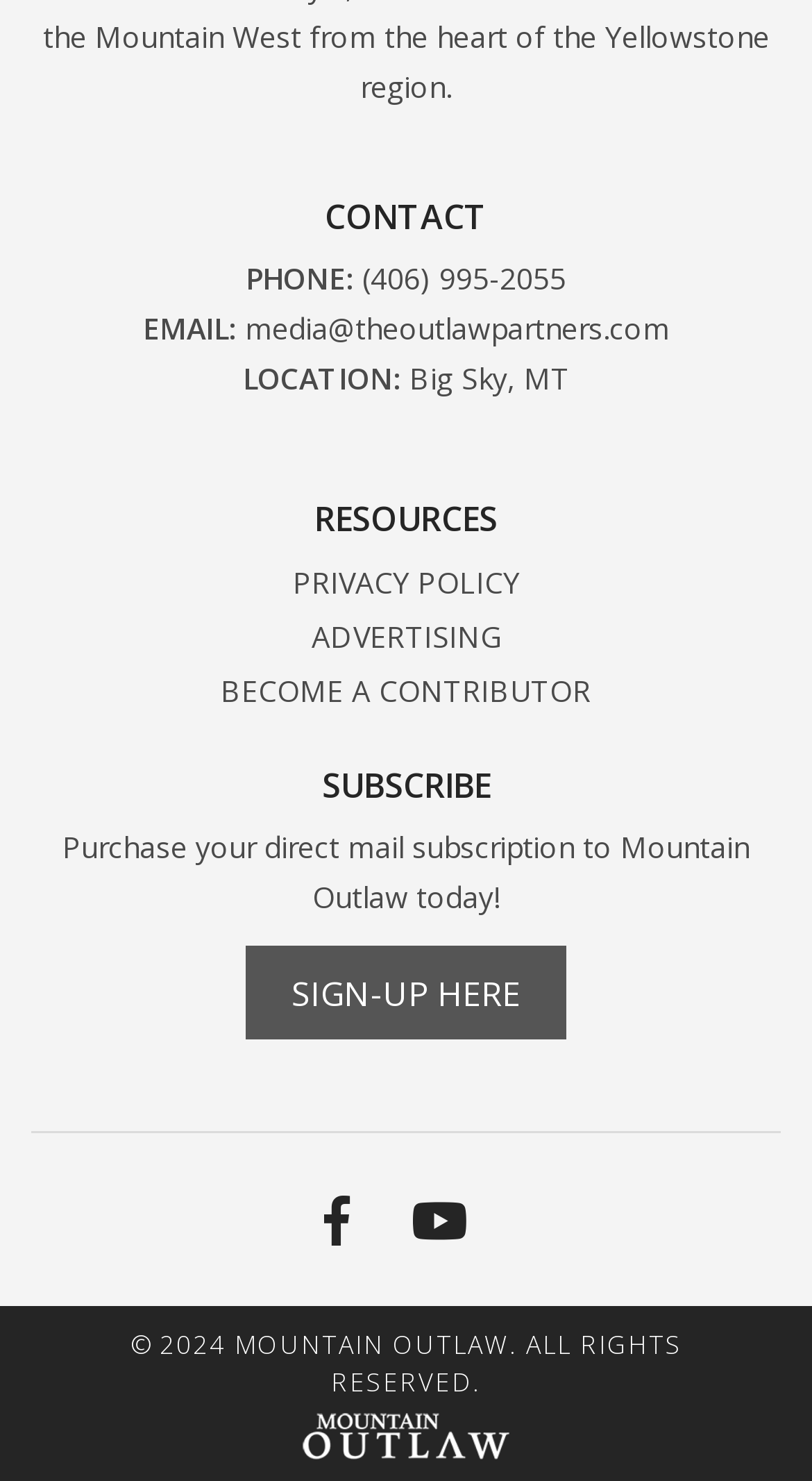What year is the copyright of Mountain Outlaw? Refer to the image and provide a one-word or short phrase answer.

2024